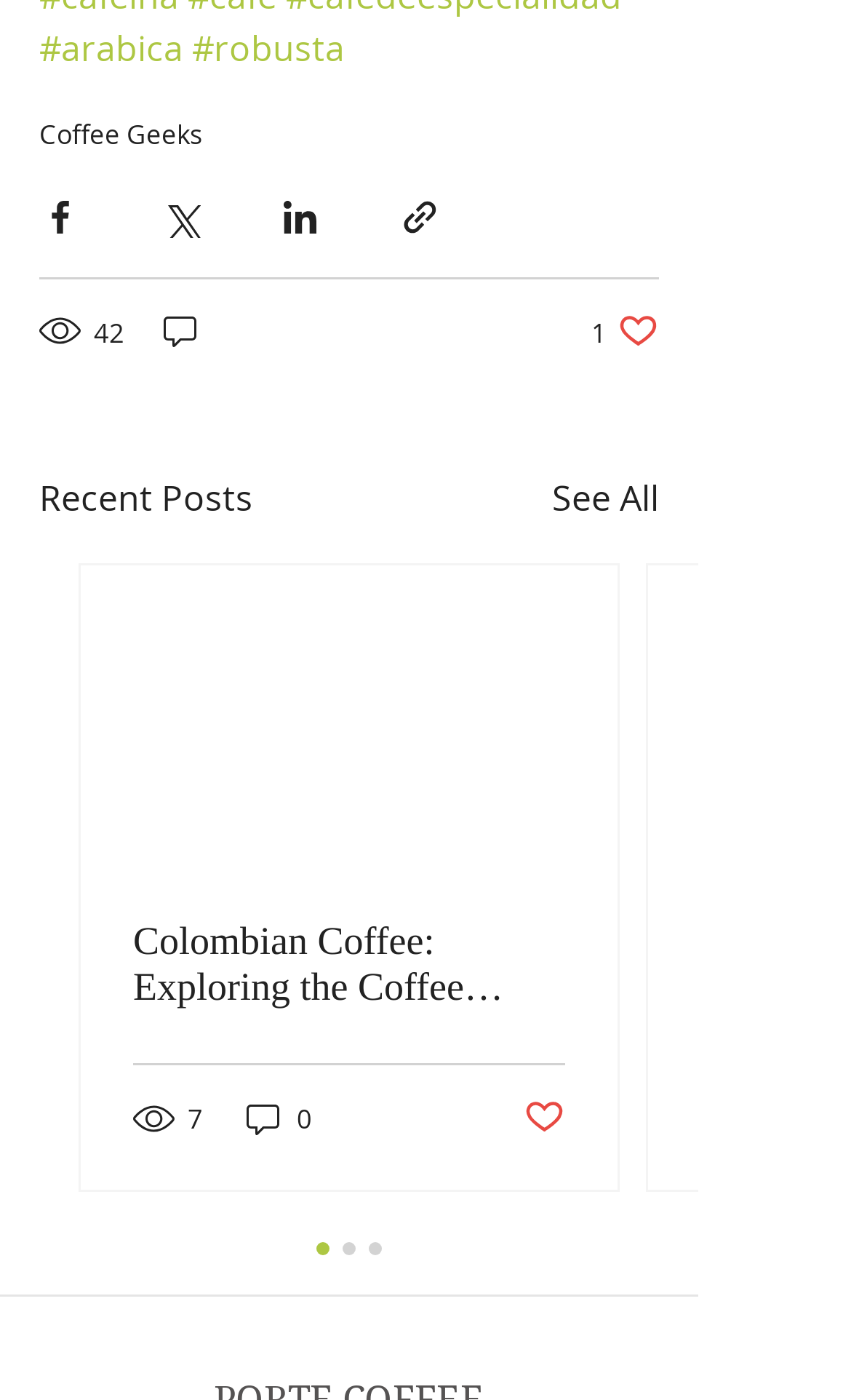Answer the question briefly using a single word or phrase: 
What type of links are at the top of the page?

Coffee links